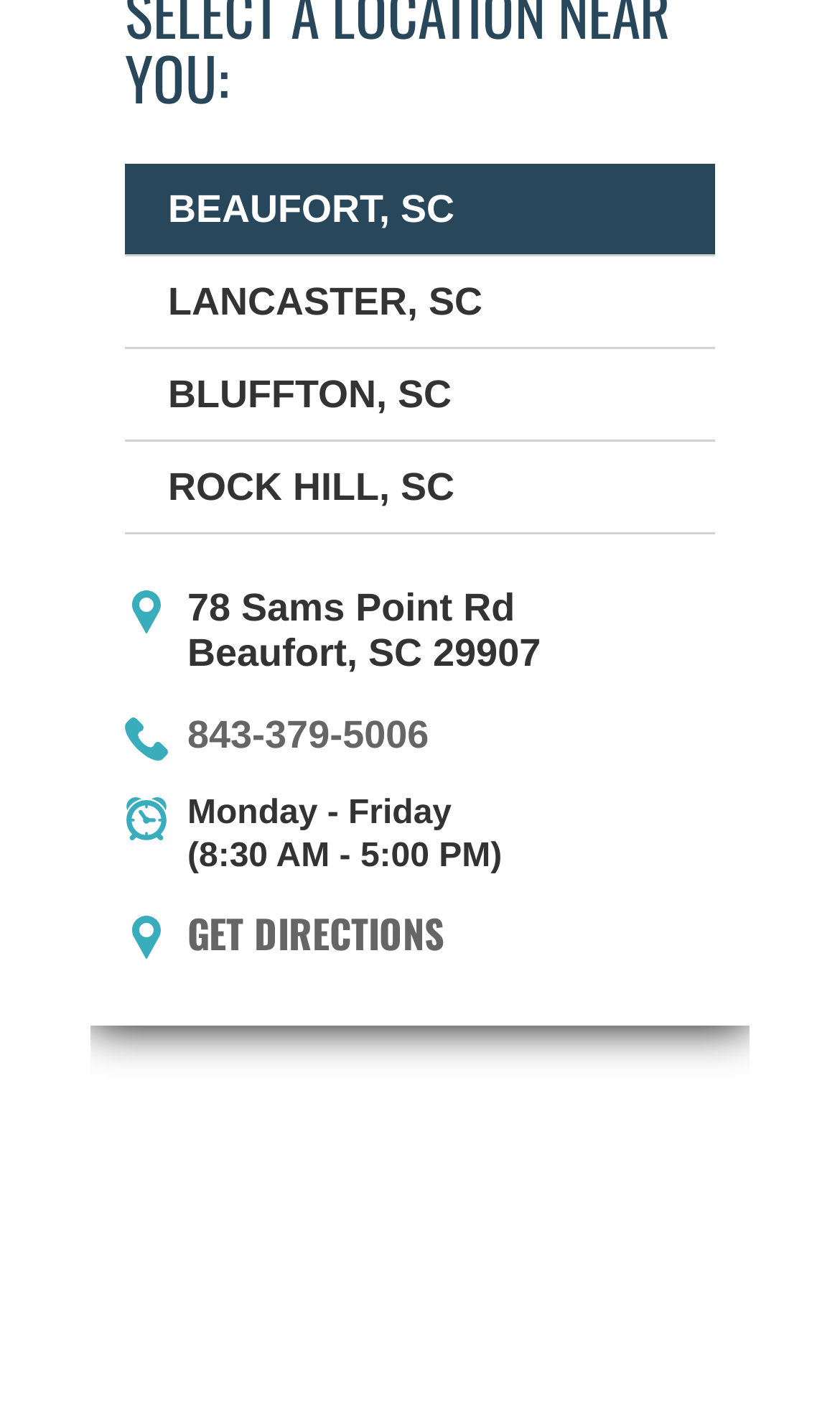Determine the bounding box coordinates for the UI element matching this description: "843-379-5006".

[0.223, 0.505, 0.511, 0.535]